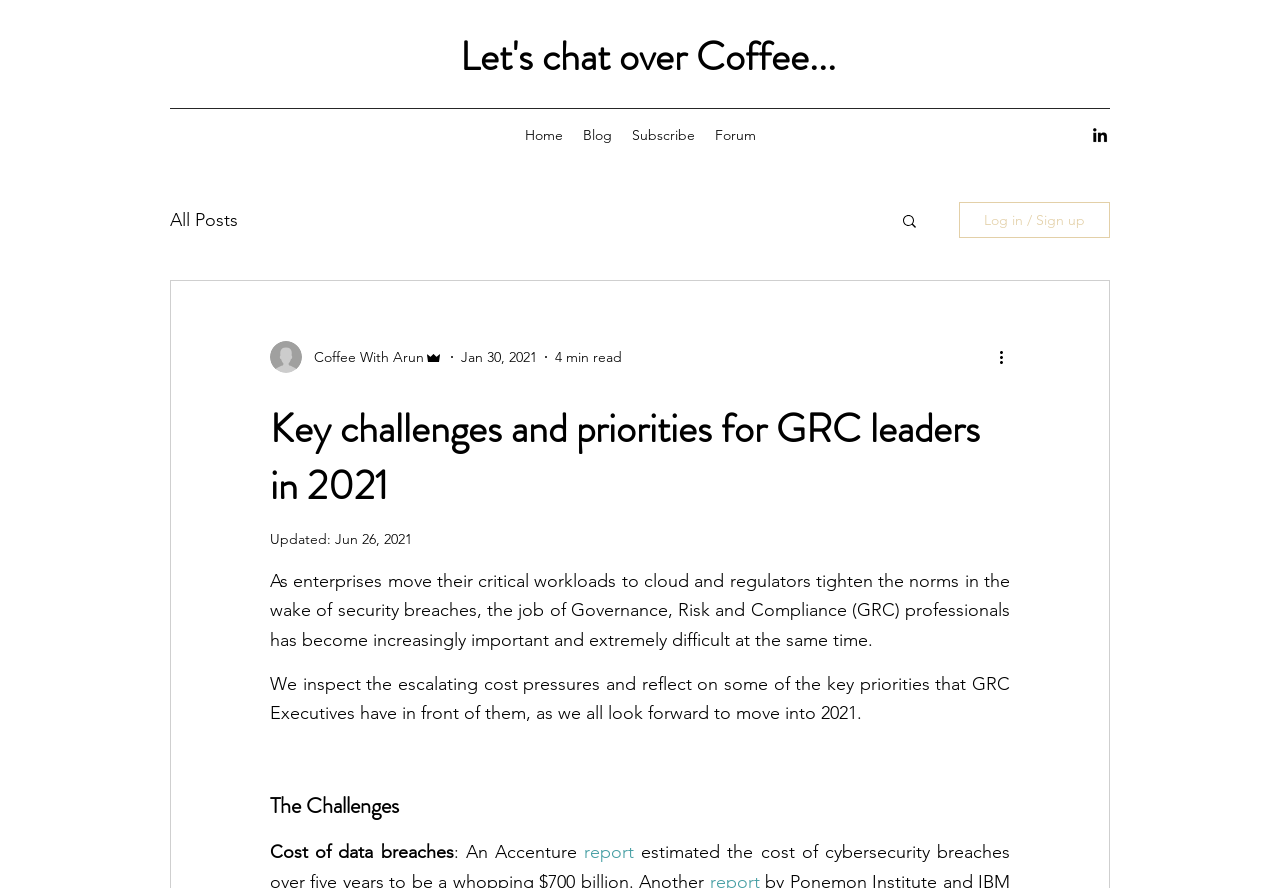Return the bounding box coordinates of the UI element that corresponds to this description: "All Posts". The coordinates must be given as four float numbers in the range of 0 and 1, [left, top, right, bottom].

[0.133, 0.235, 0.186, 0.26]